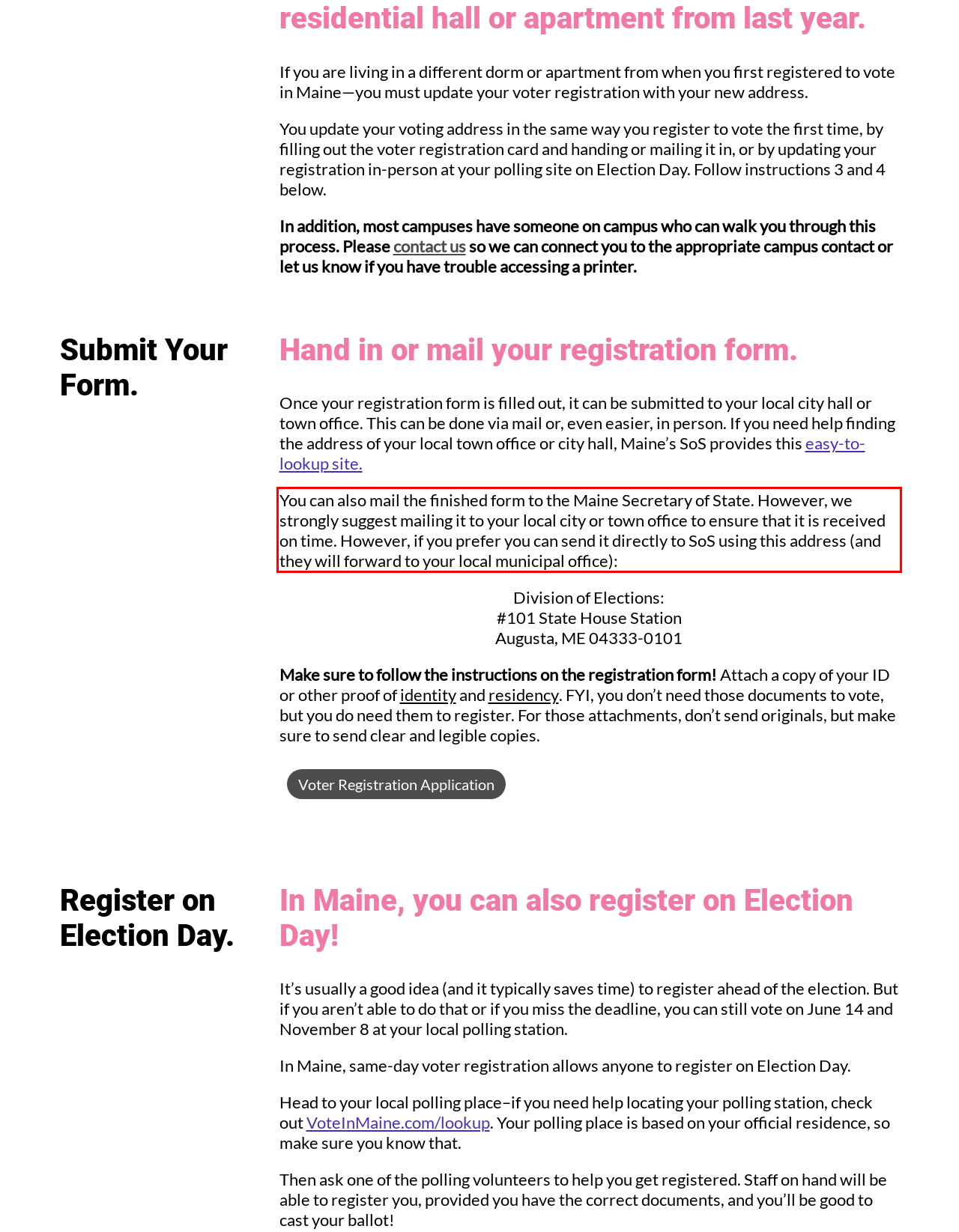Please look at the webpage screenshot and extract the text enclosed by the red bounding box.

You can also mail the finished form to the Maine Secretary of State. However, we strongly suggest mailing it to your local city or town office to ensure that it is received on time. However, if you prefer you can send it directly to SoS using this address (and they will forward to your local municipal office):